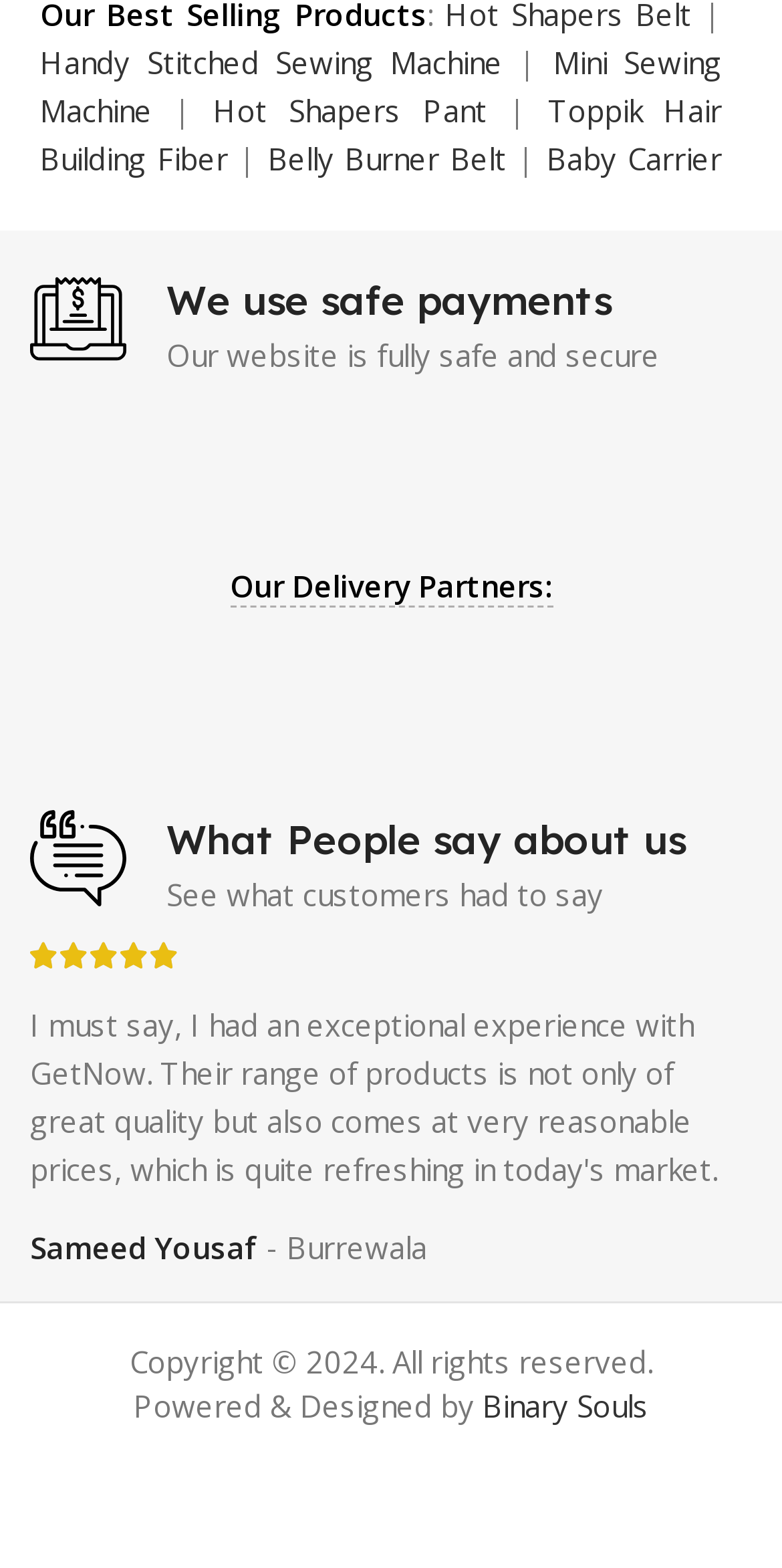Identify the bounding box coordinates of the clickable region to carry out the given instruction: "Check out the Nokia 1280".

[0.472, 0.579, 0.676, 0.605]